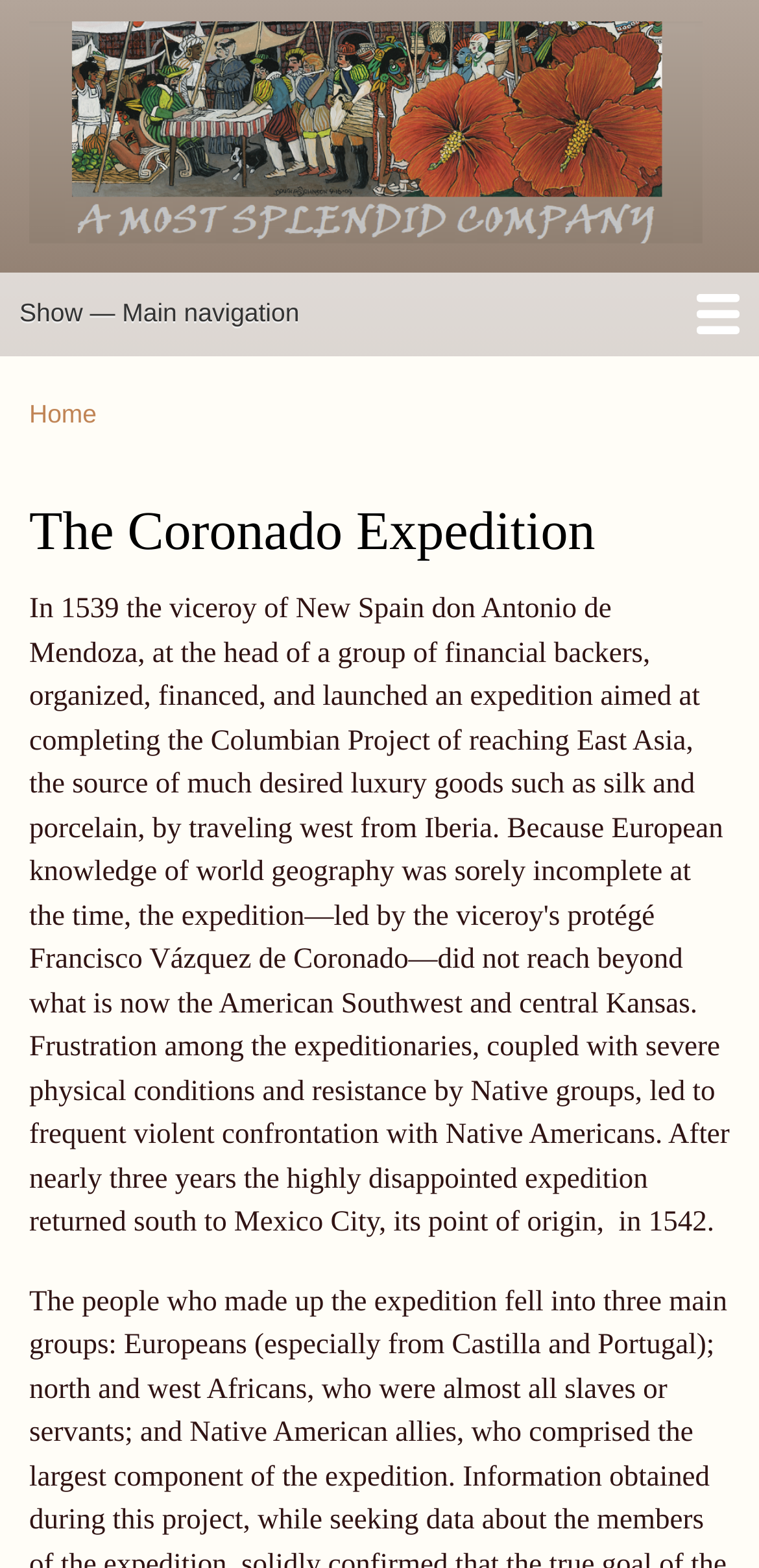How many links are in the breadcrumb navigation?
Answer the question with a single word or phrase by looking at the picture.

1